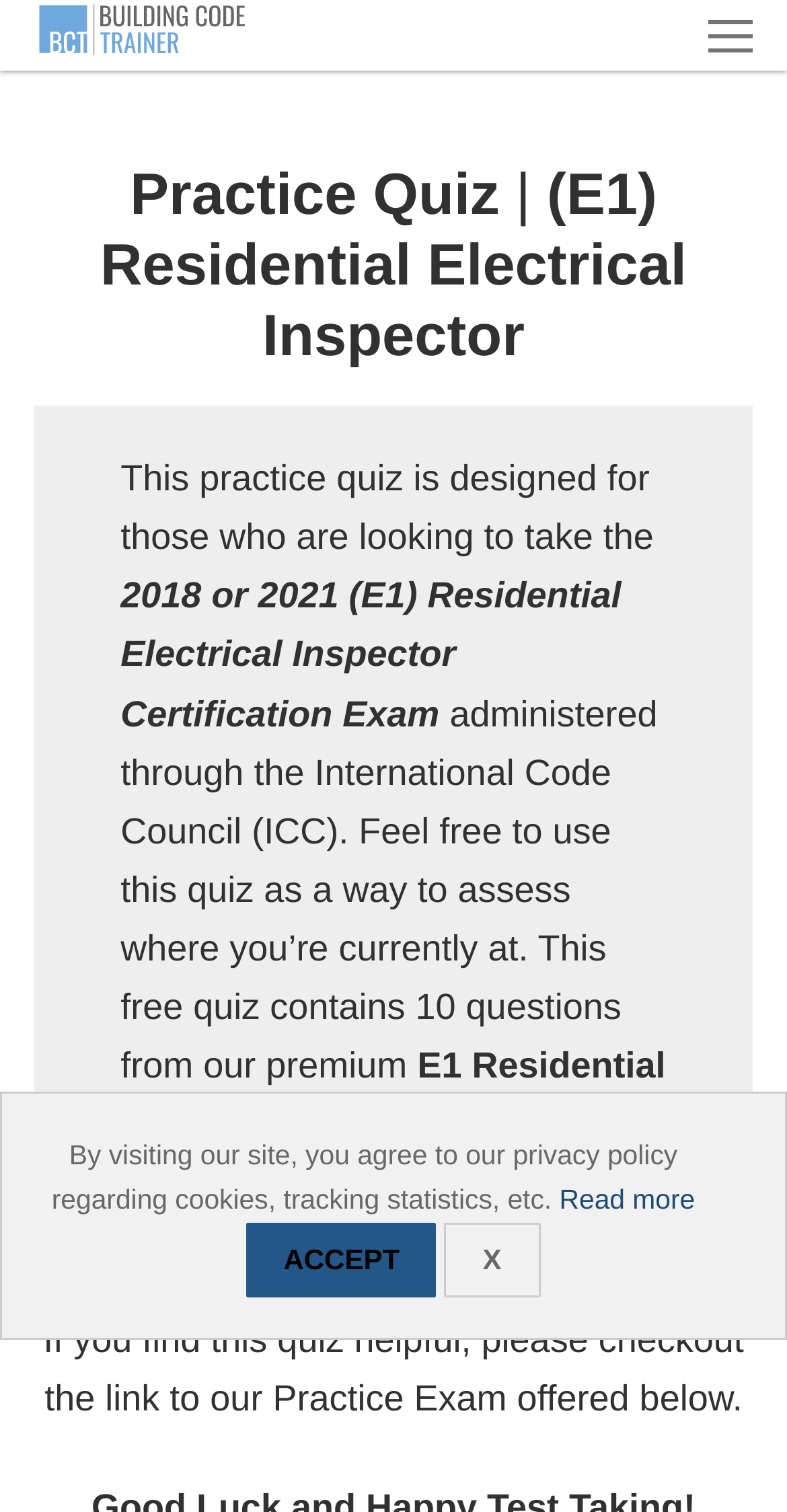Elaborate on the webpage's design and content in a detailed caption.

The webpage is a practice quiz for the (E1) Residential Electrical Inspector Certification Exam. At the top left of the page, there is an image of "Building Code Trainer". Below the image, there is a heading that reads "Practice Quiz | (E1) Residential Electrical Inspector". 

To the right of the heading, there is a link with no text. Below the heading, there are three paragraphs of text. The first paragraph explains that the practice quiz is designed for those taking the 2018 or 2021 certification exam. The second paragraph mentions that the quiz contains 10 questions from the premium practice exam. The third paragraph invites users to check out the link to the practice exam offered below.

At the bottom of the page, there is a notice about the website's privacy policy regarding cookies and tracking statistics. To the right of the notice, there are two buttons: "ACCEPT" and "X". Above the buttons, there is a link that reads "Read more".